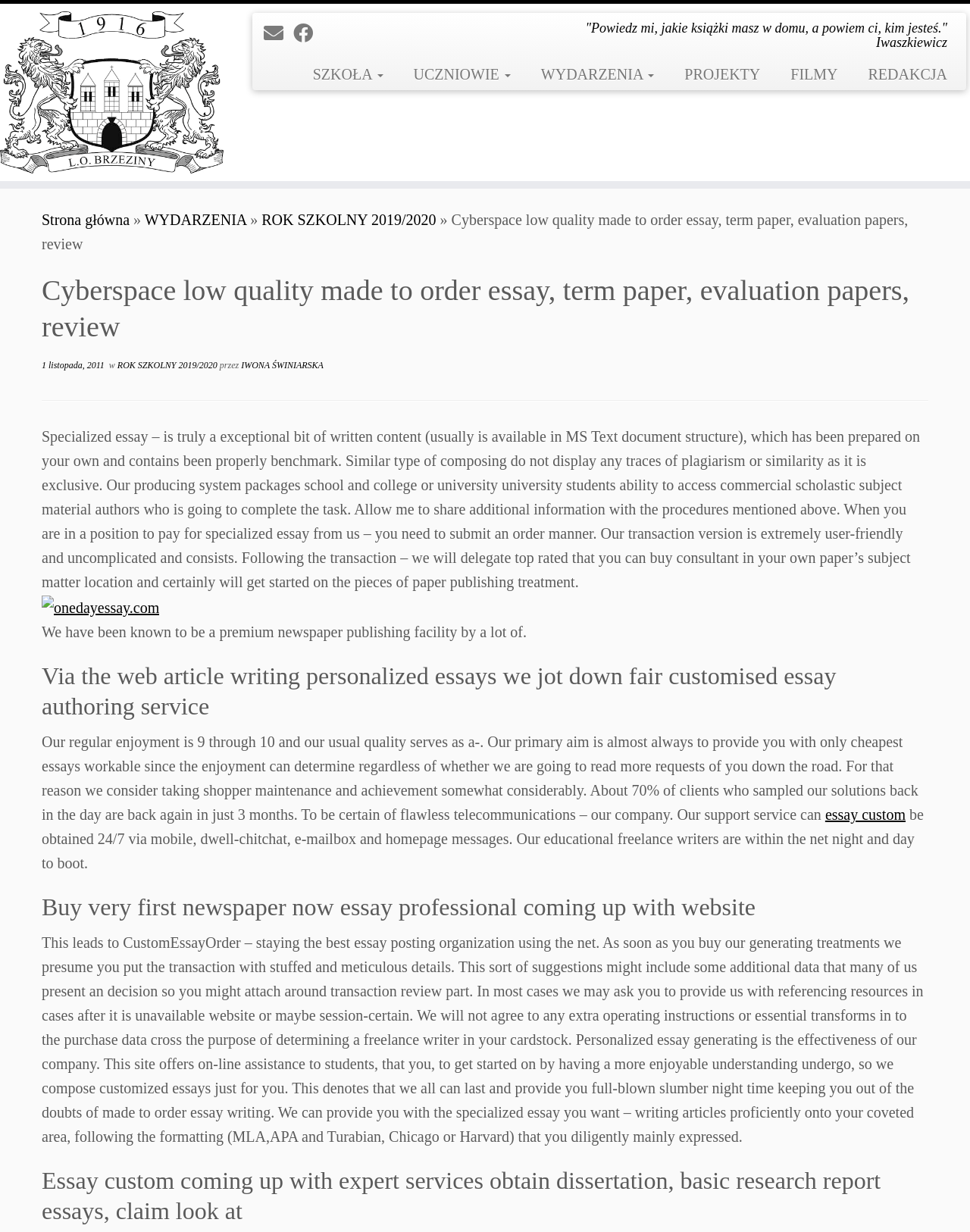What is the rating of the website's services?
From the image, respond with a single word or phrase.

9 out of 10